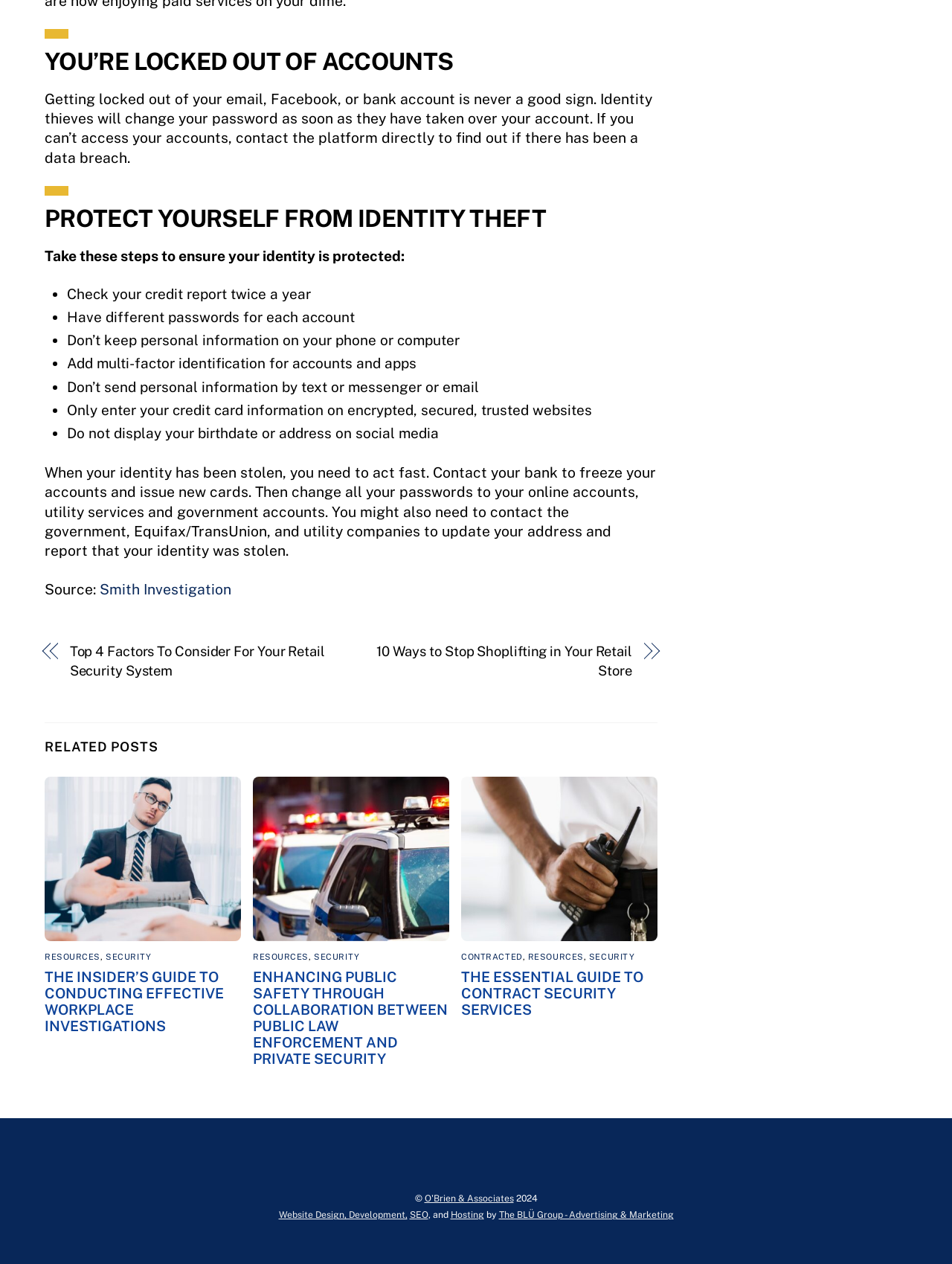Indicate the bounding box coordinates of the element that needs to be clicked to satisfy the following instruction: "Learn about 'THE ESSENTIAL GUIDE TO CONTRACT SECURITY SERVICES'". The coordinates should be four float numbers between 0 and 1, i.e., [left, top, right, bottom].

[0.484, 0.766, 0.676, 0.805]